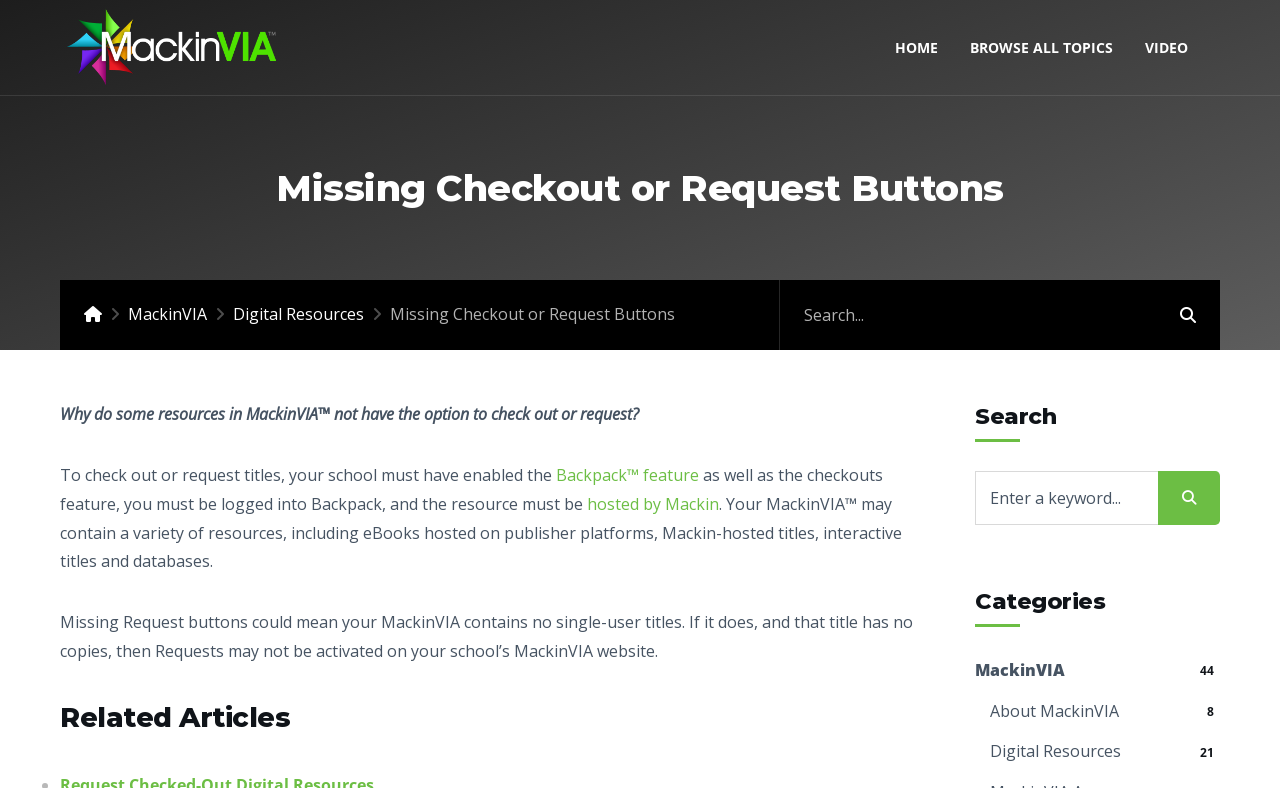What is the condition for Requests to be activated on a school's MackinVIA website?
Answer the question with a detailed and thorough explanation.

According to the webpage, Requests may not be activated on a school's MackinVIA website if the MackinVIA contains no single-user titles or if the title has no available copies.